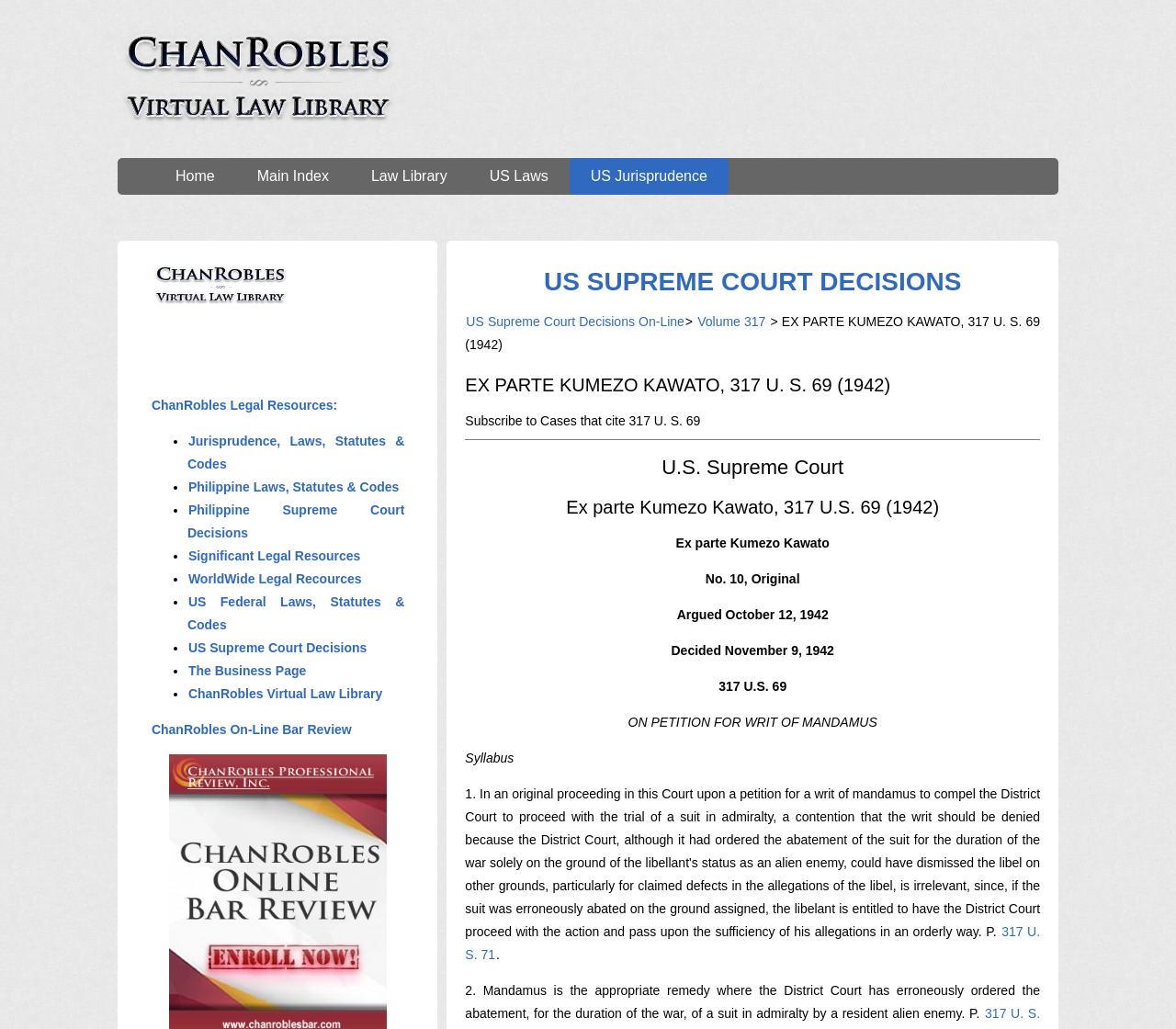Given the description of a UI element: "alt="chanrobles.com"", identify the bounding box coordinates of the matching element in the webpage screenshot.

[0.128, 0.285, 0.247, 0.299]